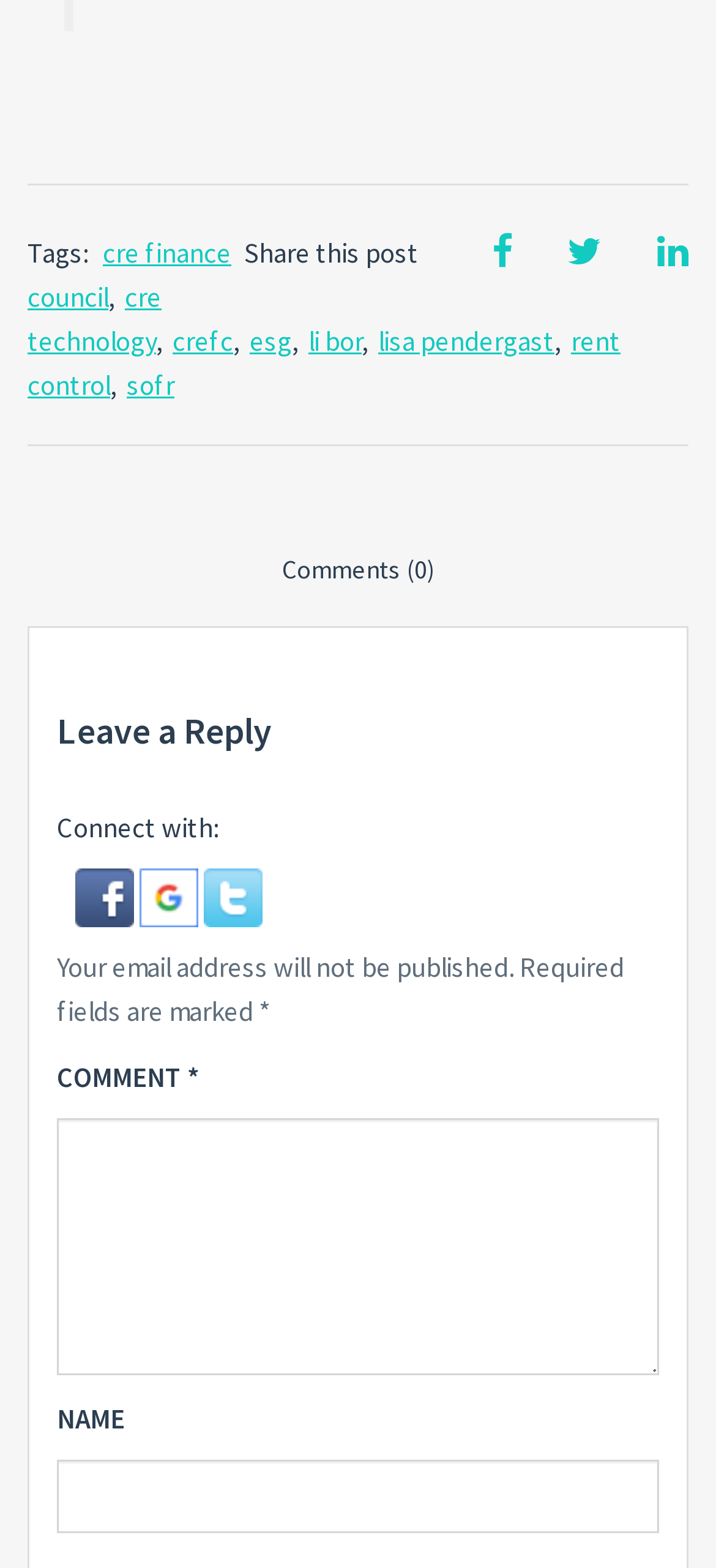Find the bounding box coordinates of the clickable region needed to perform the following instruction: "Leave a comment". The coordinates should be provided as four float numbers between 0 and 1, i.e., [left, top, right, bottom].

[0.079, 0.713, 0.921, 0.877]